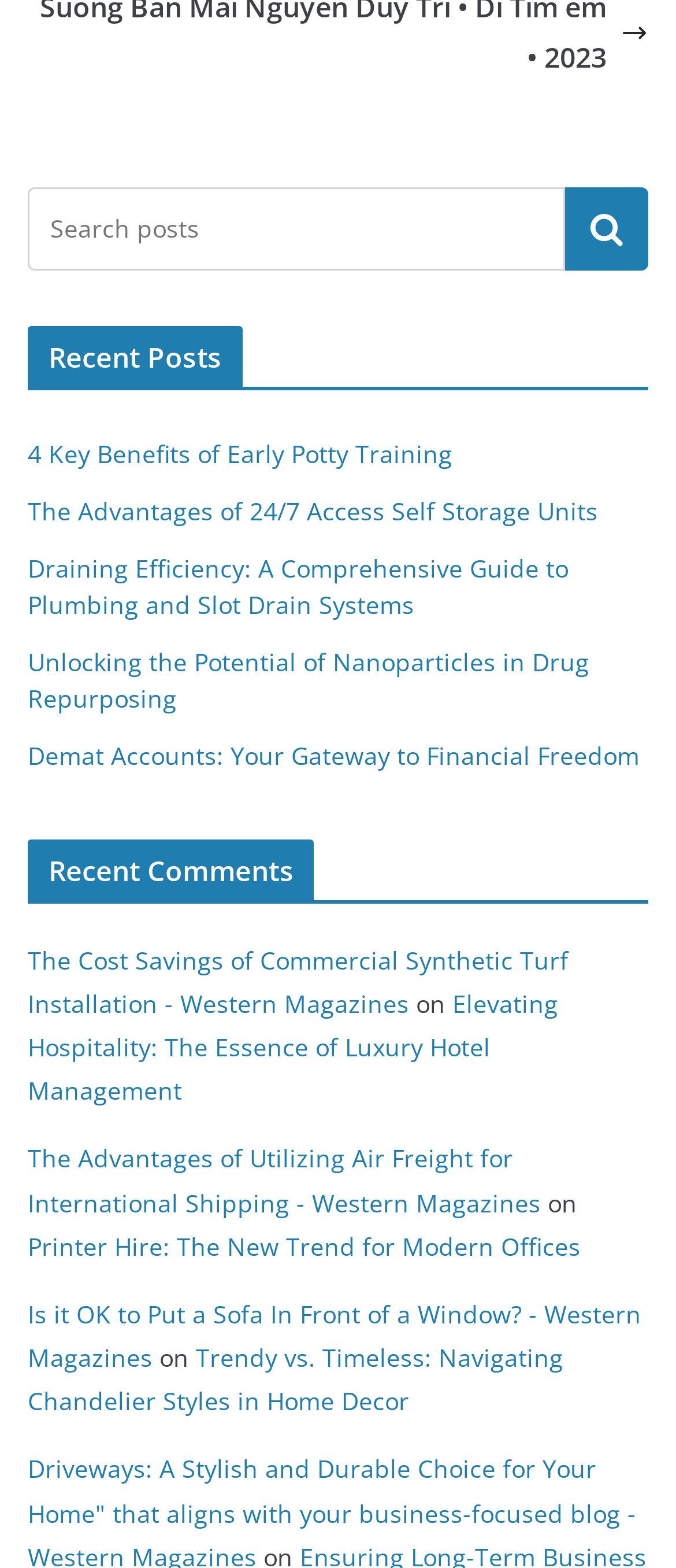Please provide a comprehensive response to the question below by analyzing the image: 
What is the pattern of the links in the 'Recent Posts' section?

The links in the 'Recent Posts' section are listed in an alternating pattern, with each link followed by a short text 'on' and then another link. This pattern is consistent throughout the section.